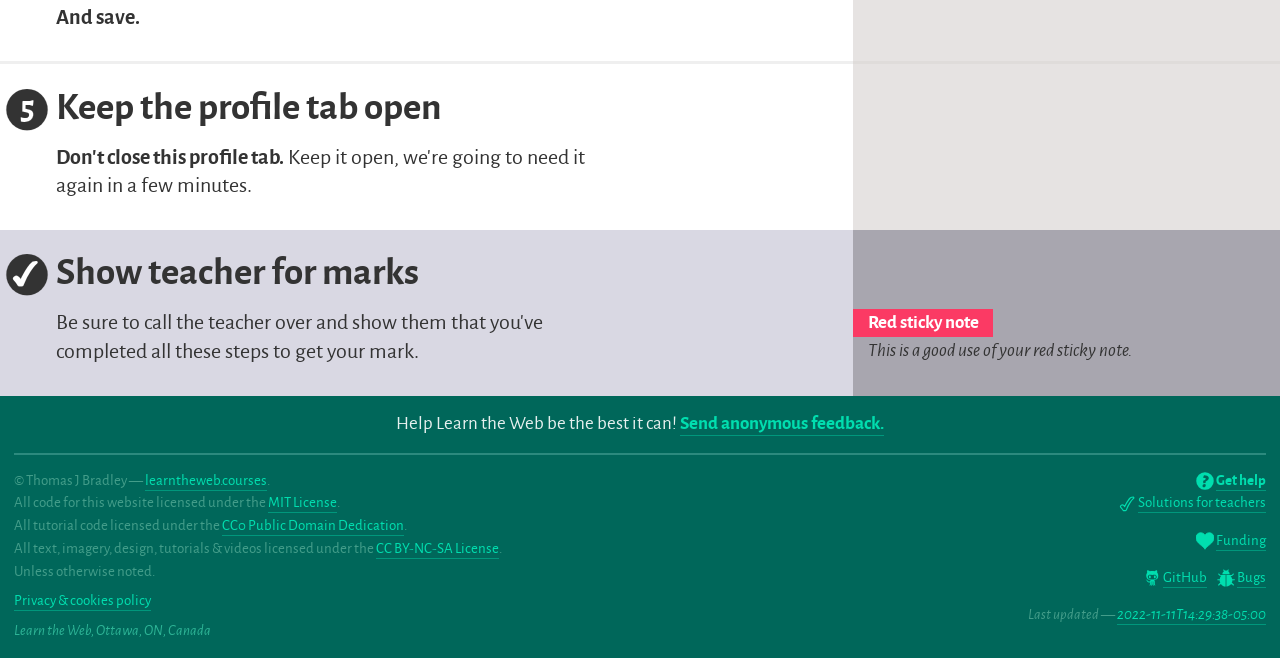Determine the bounding box coordinates of the clickable region to follow the instruction: "Click 'GitHub'".

[0.893, 0.861, 0.943, 0.896]